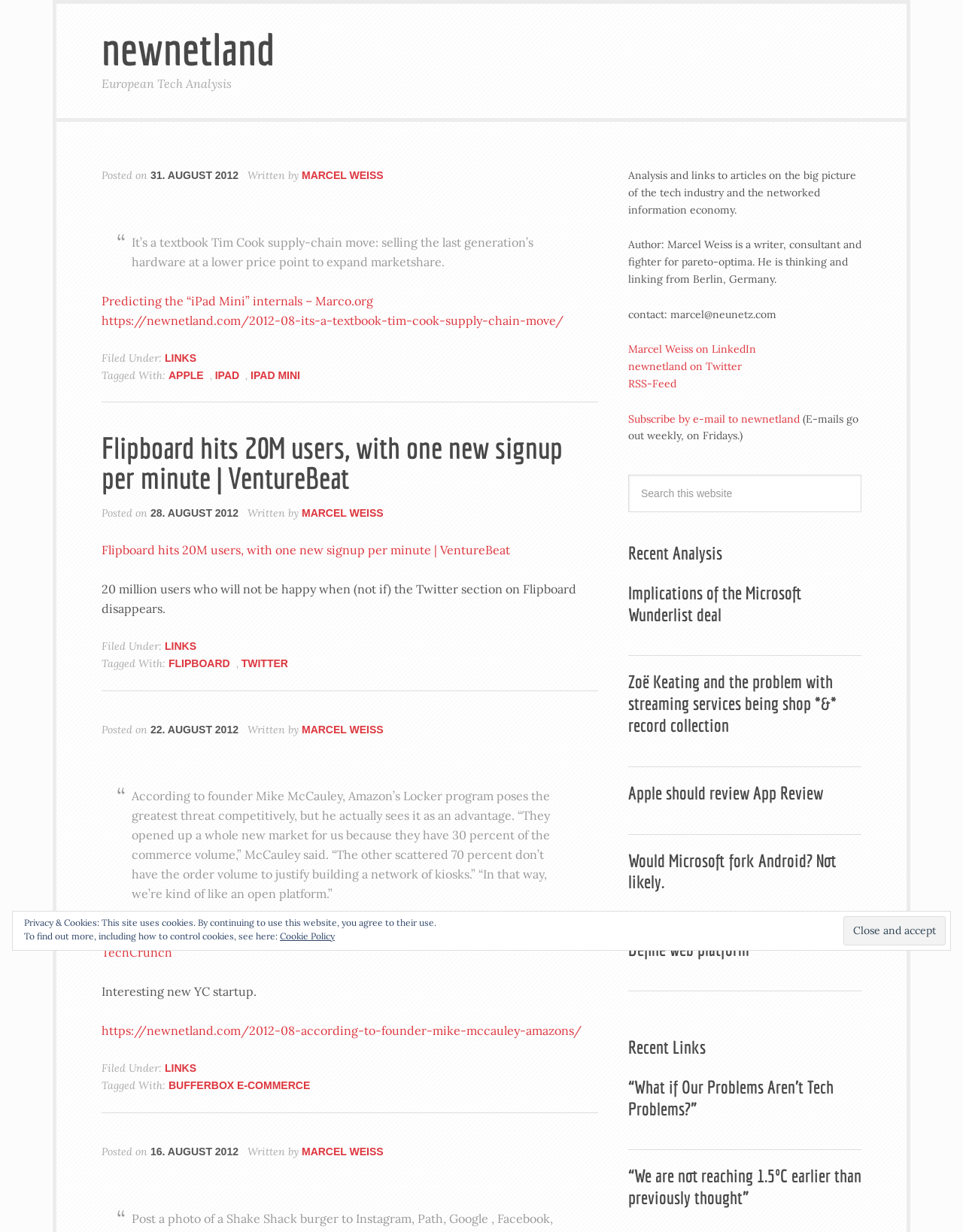Can you specify the bounding box coordinates for the region that should be clicked to fulfill this instruction: "Search this website".

[0.652, 0.385, 0.895, 0.416]